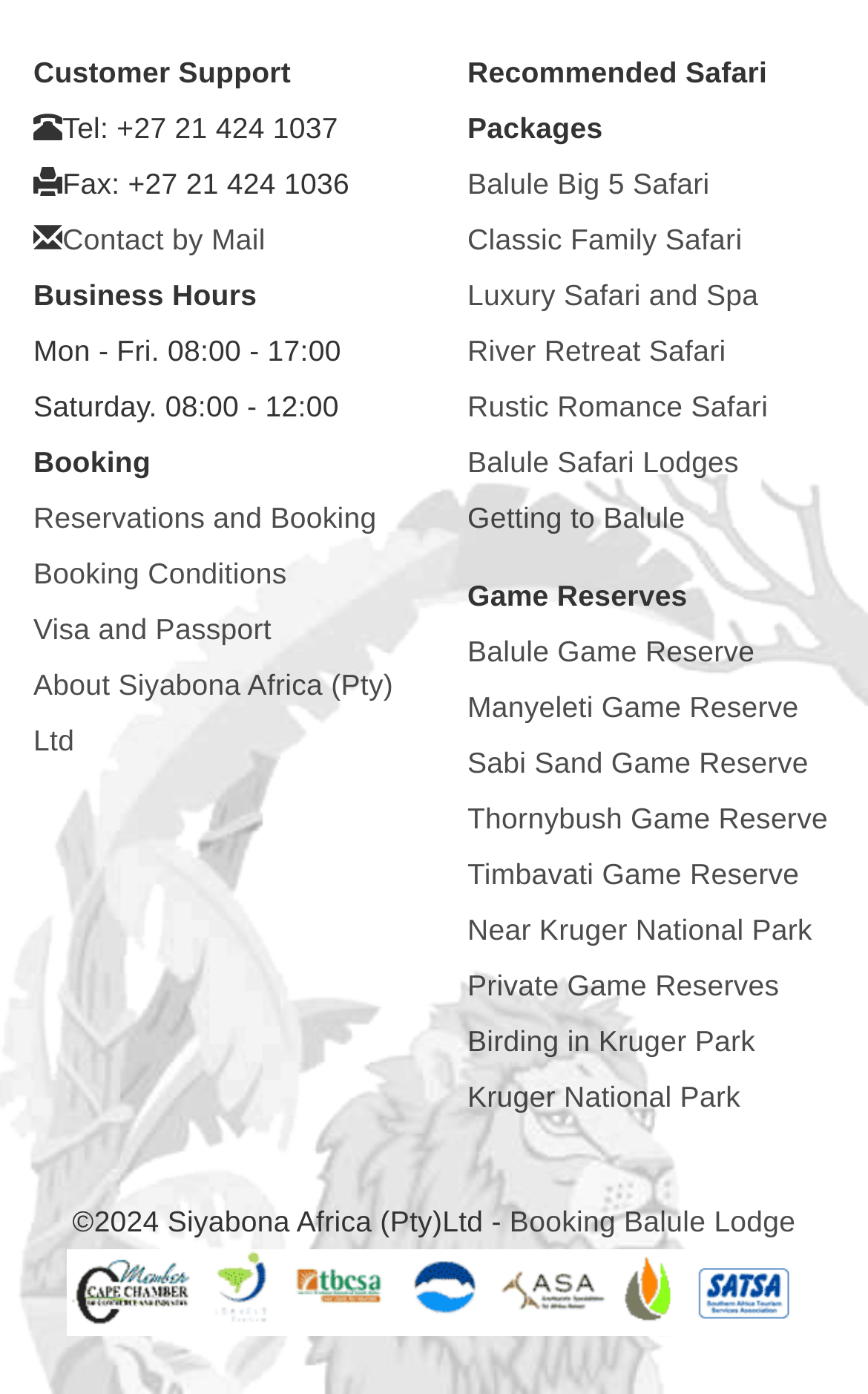Can you show the bounding box coordinates of the region to click on to complete the task described in the instruction: "Visit the WordPress website"?

None